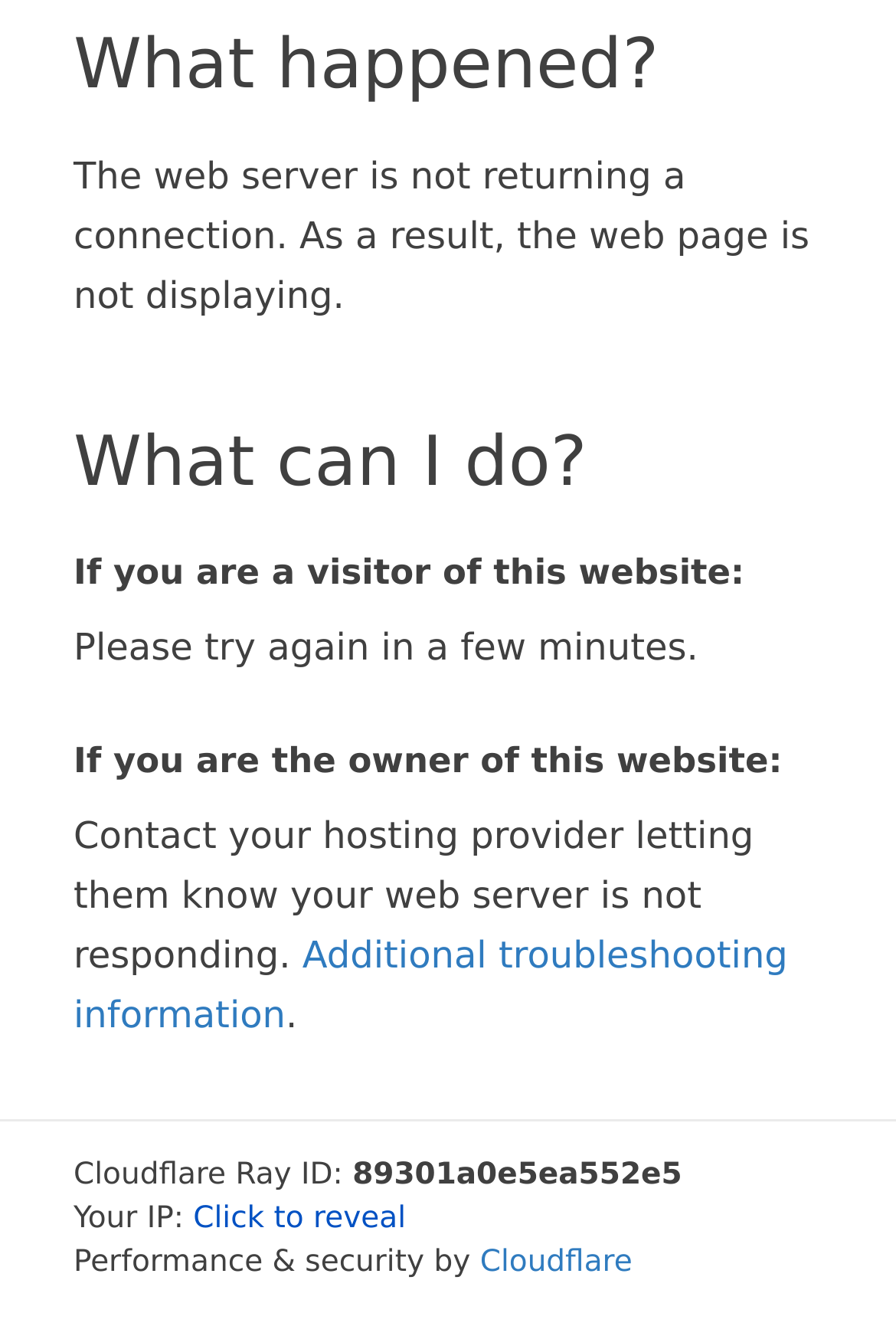What is the error message displayed on the webpage?
Please provide a detailed answer to the question.

I determined the answer by looking at the StaticText element with the text 'The web server is not returning a connection. As a result, the web page is not displaying.' which is a direct child of the Root Element.